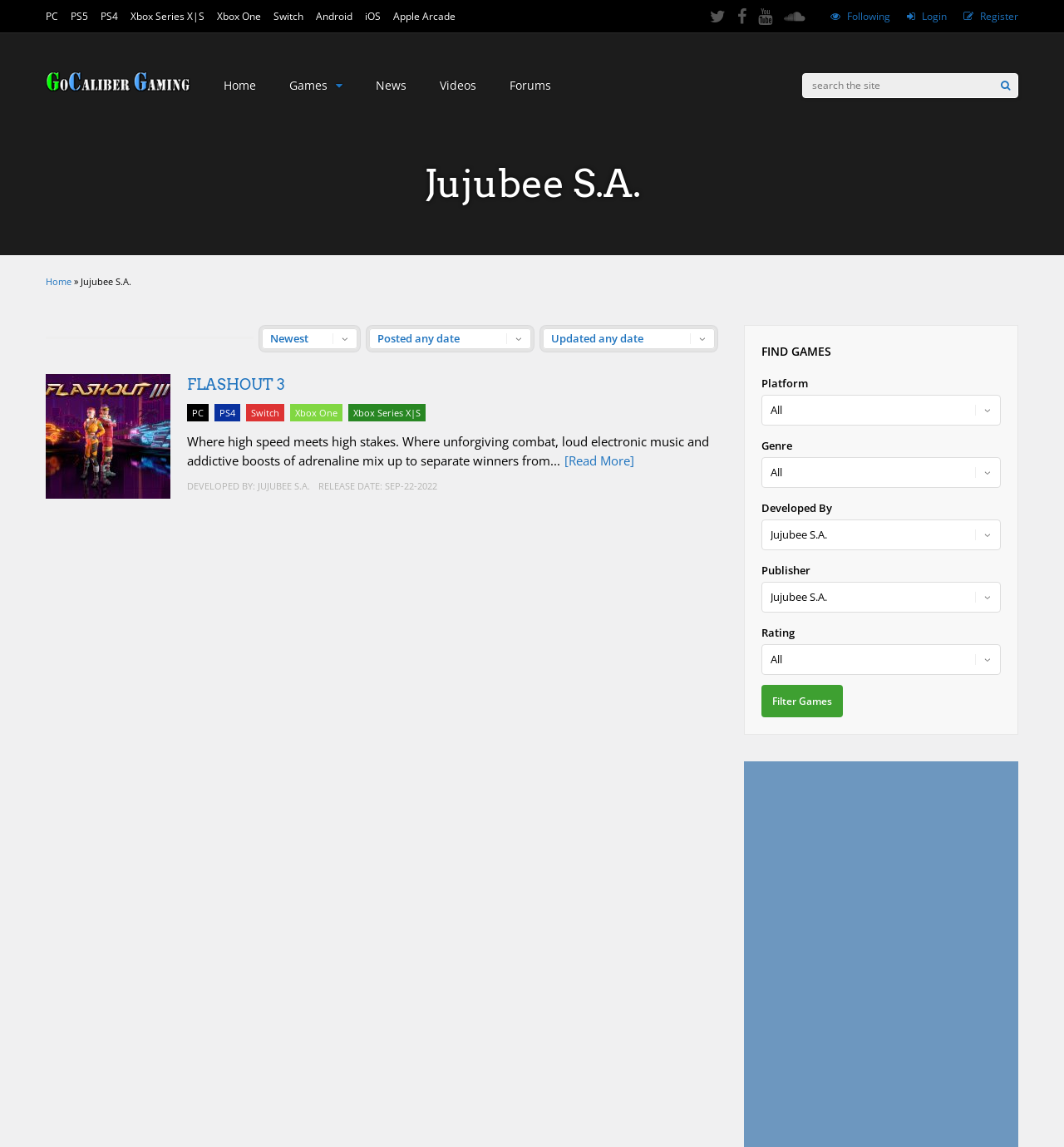Could you locate the bounding box coordinates for the section that should be clicked to accomplish this task: "Go to PC games".

[0.043, 0.0, 0.055, 0.029]